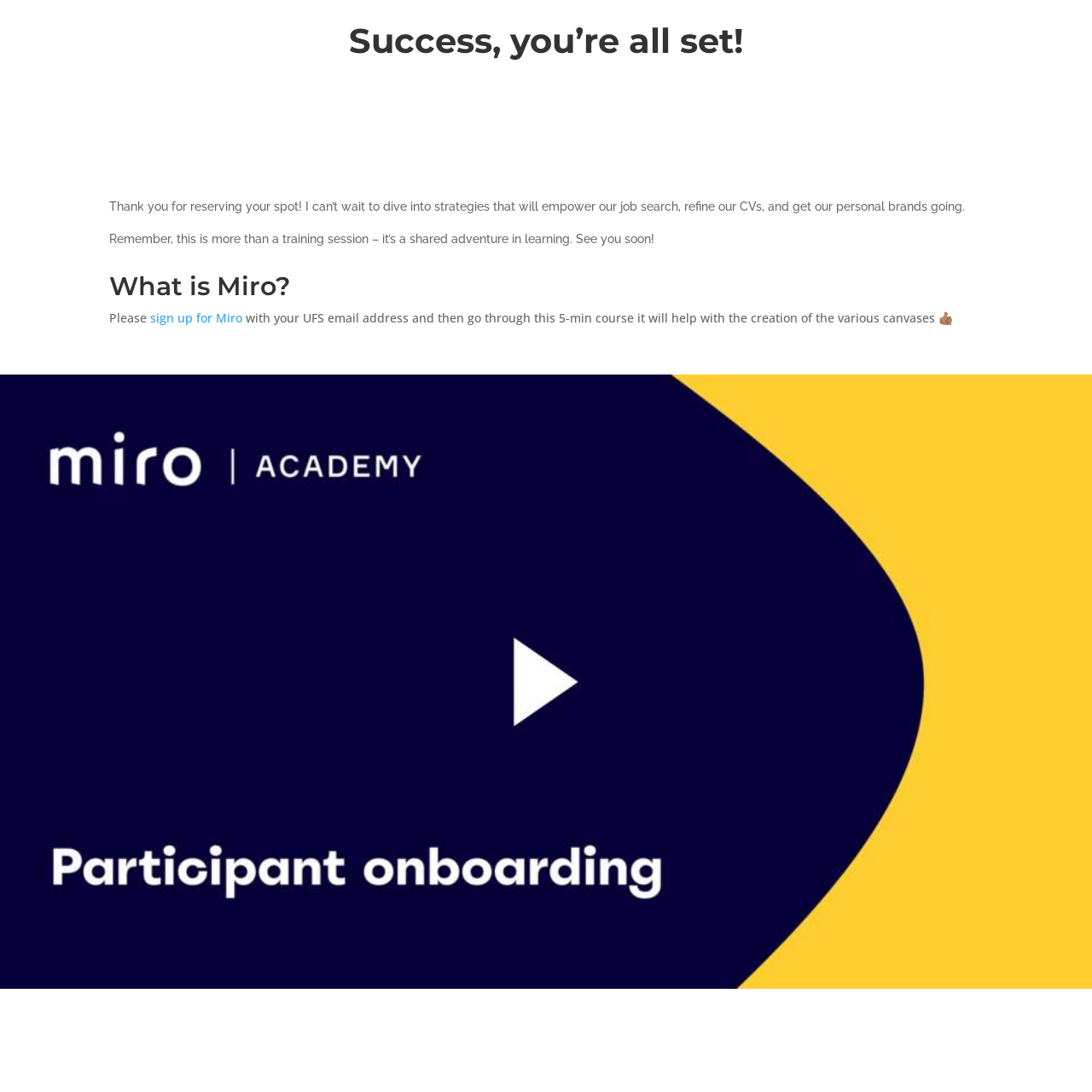Craft a detailed narrative of the webpage's structure and content.

The webpage is about a LinkedIn Masterclass organized by uCommerce. At the top, there is a heading that reads "Success, you’re all set!" followed by a paragraph of text thanking the user for reserving their spot and expressing excitement for the upcoming training session. Below this, there is another paragraph of text emphasizing that the session is a shared learning experience.

Further down, there is a heading that asks "What is Miro?" followed by a brief instruction to sign up for Miro using a UFS email address and complete a 5-minute course to help with creating canvases. A link to sign up for Miro is provided.

At the very bottom of the page, there is a link, and above it, a large image that spans the entire width of the page. The image takes up most of the bottom half of the page.